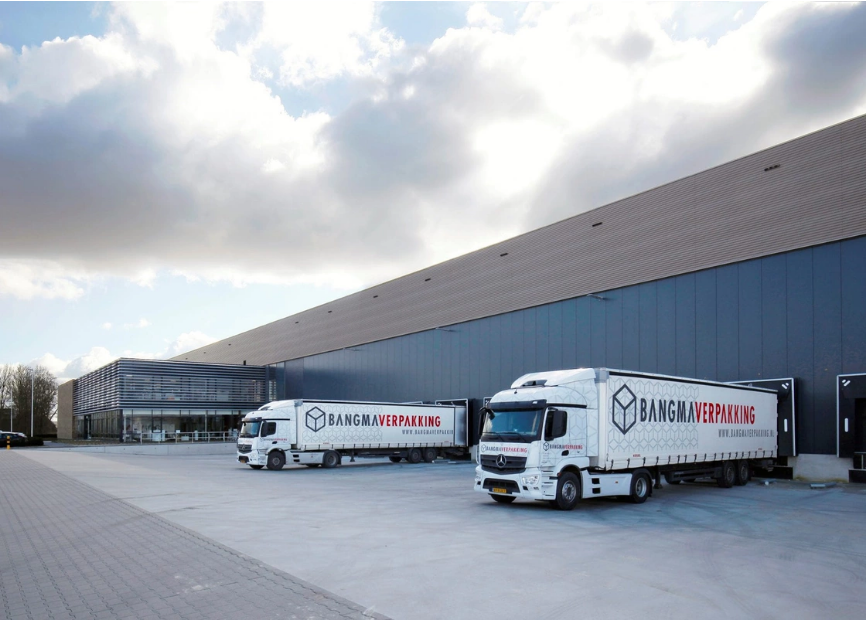Examine the image and give a thorough answer to the following question:
What is the primary color of the facility's exterior?

The primary color of the facility's exterior can be determined by examining the description of the building. The caption states that the facility is characterized by a 'predominantly gray exterior', indicating that gray is the main color of the building's exterior.